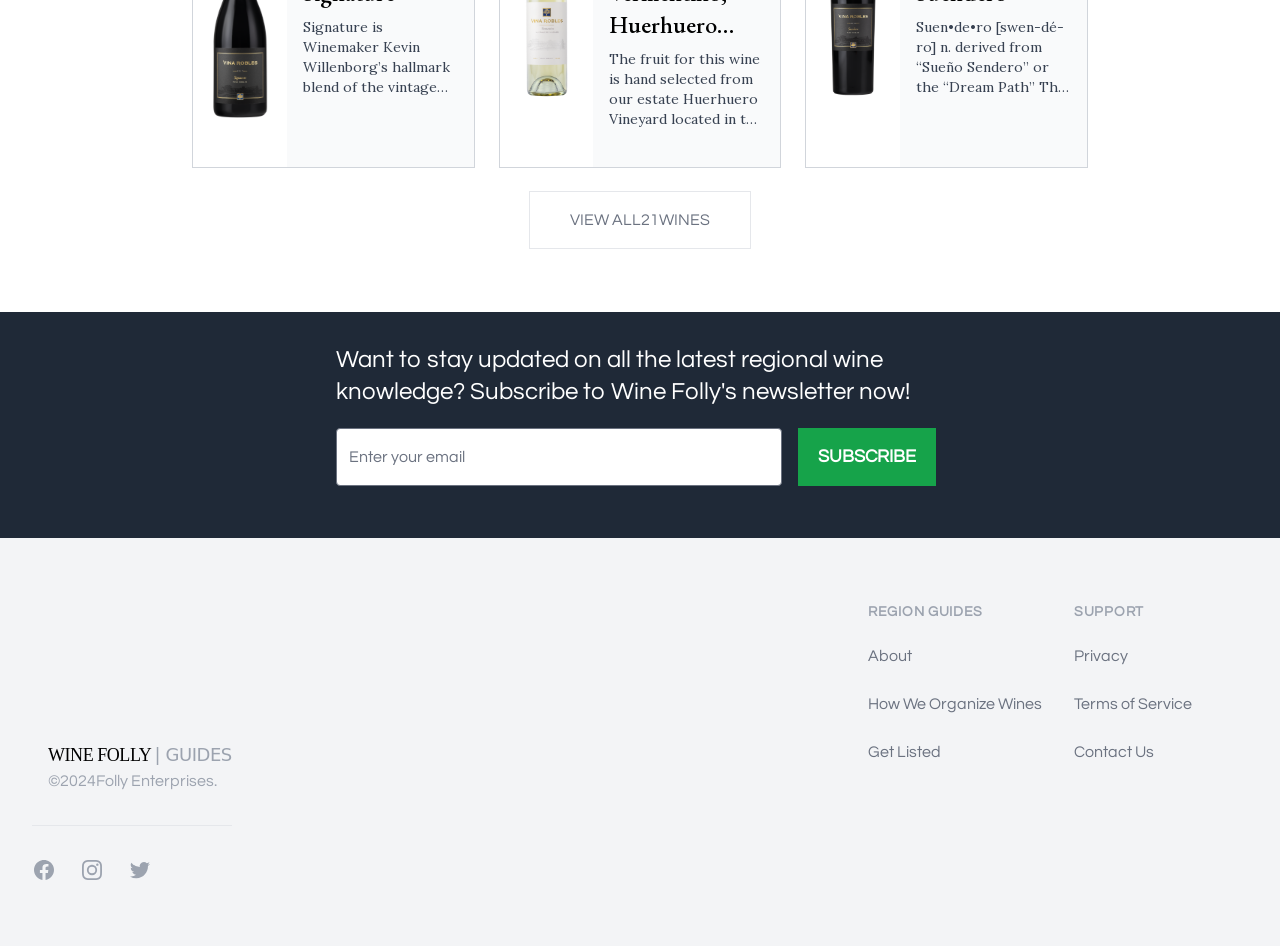Please specify the bounding box coordinates of the clickable region necessary for completing the following instruction: "Contact us". The coordinates must consist of four float numbers between 0 and 1, i.e., [left, top, right, bottom].

[0.839, 0.786, 0.902, 0.803]